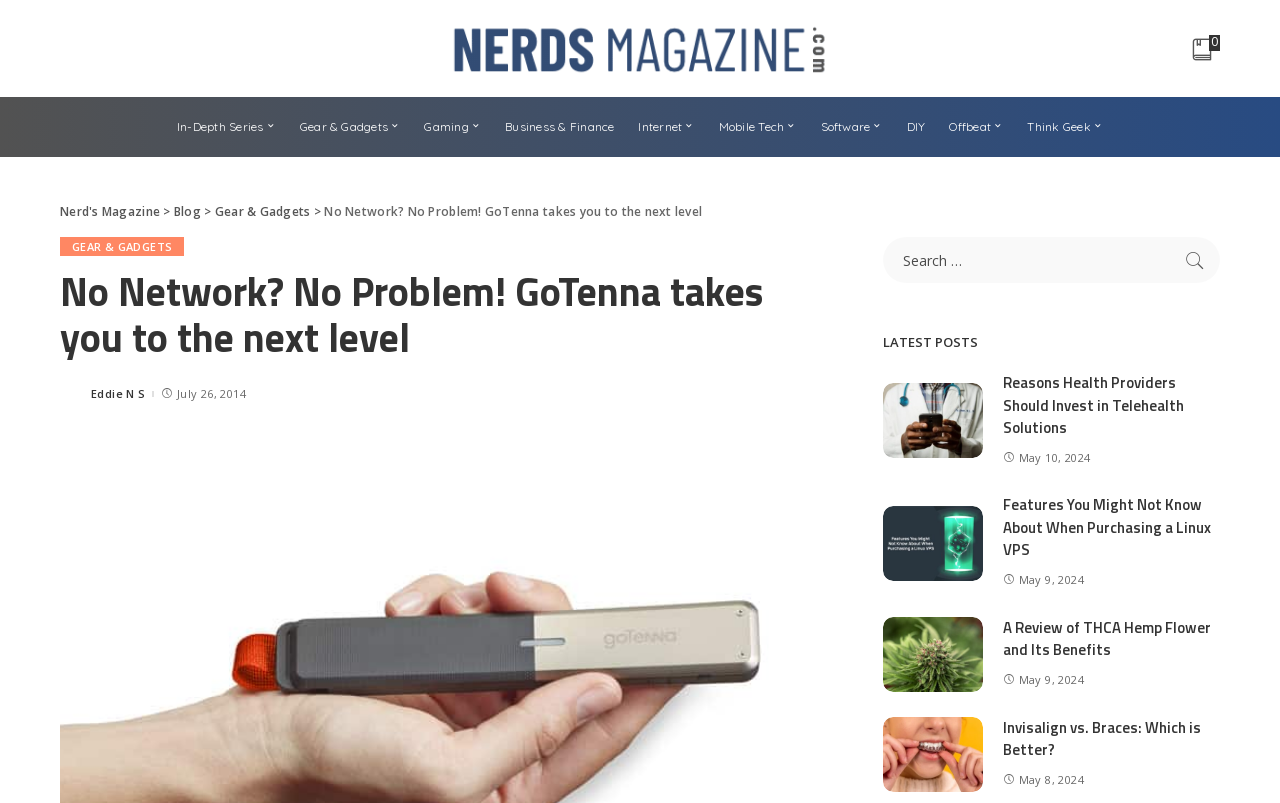Please mark the clickable region by giving the bounding box coordinates needed to complete this instruction: "Click on the 'Reasons Health Providers Should Invest in Telehealth Solutions' link".

[0.784, 0.462, 0.925, 0.547]